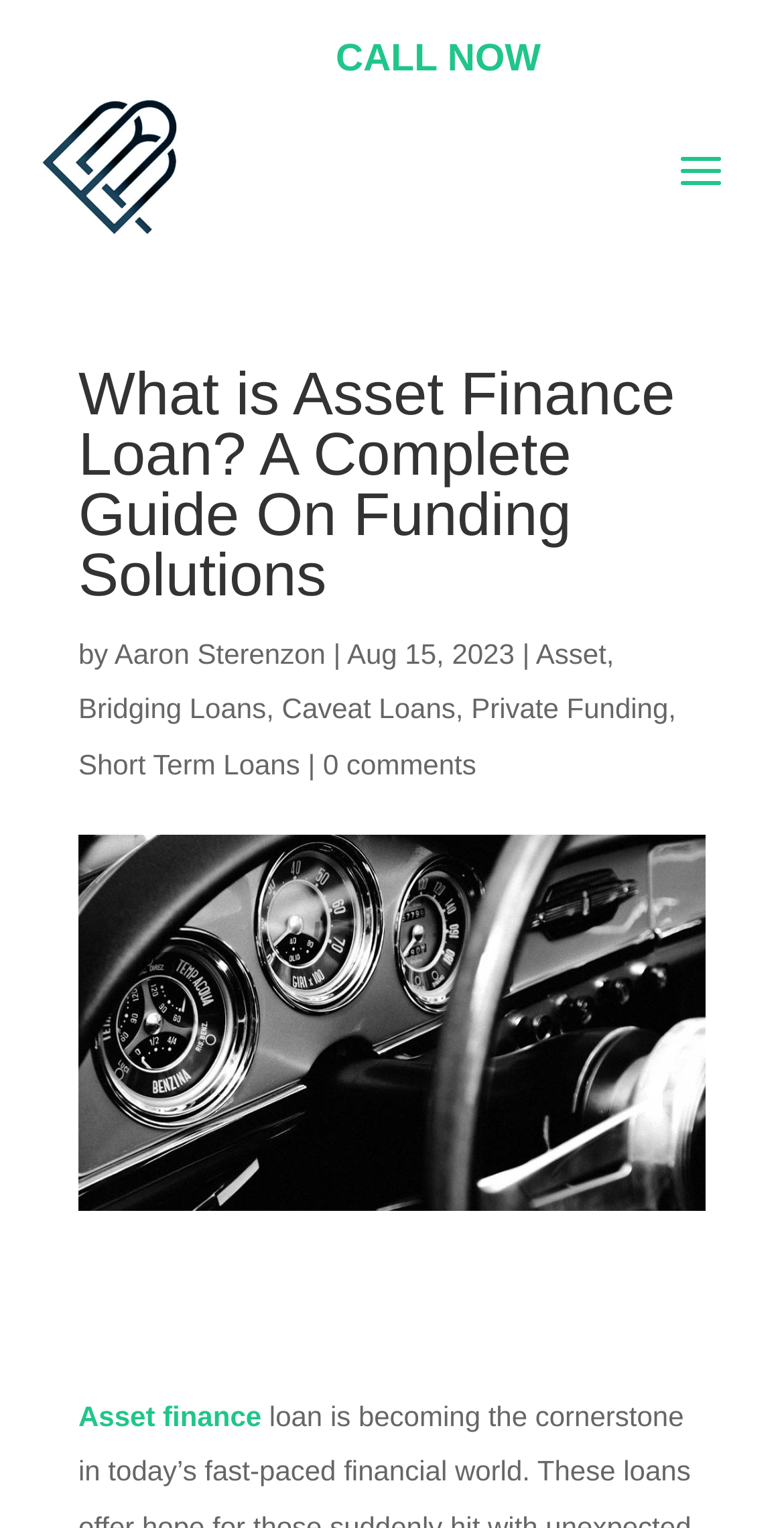How many links are there in the article?
From the details in the image, answer the question comprehensively.

There are 7 links in the article, including 'CALL NOW', 'Aaron Sterenzon', 'Asset', 'Bridging Loans', 'Caveat Loans', 'Private Funding', and 'Short Term Loans'.